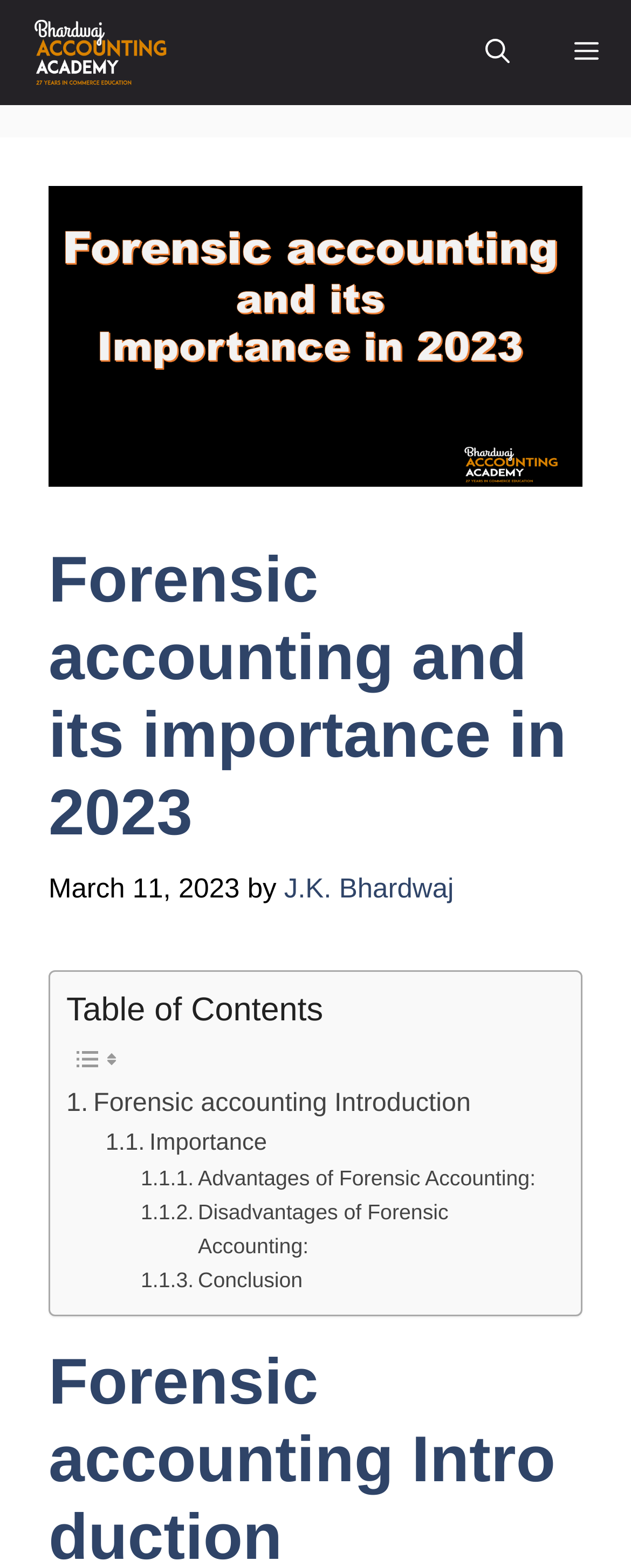Please determine the bounding box coordinates of the element's region to click in order to carry out the following instruction: "Open the menu". The coordinates should be four float numbers between 0 and 1, i.e., [left, top, right, bottom].

[0.859, 0.0, 1.0, 0.067]